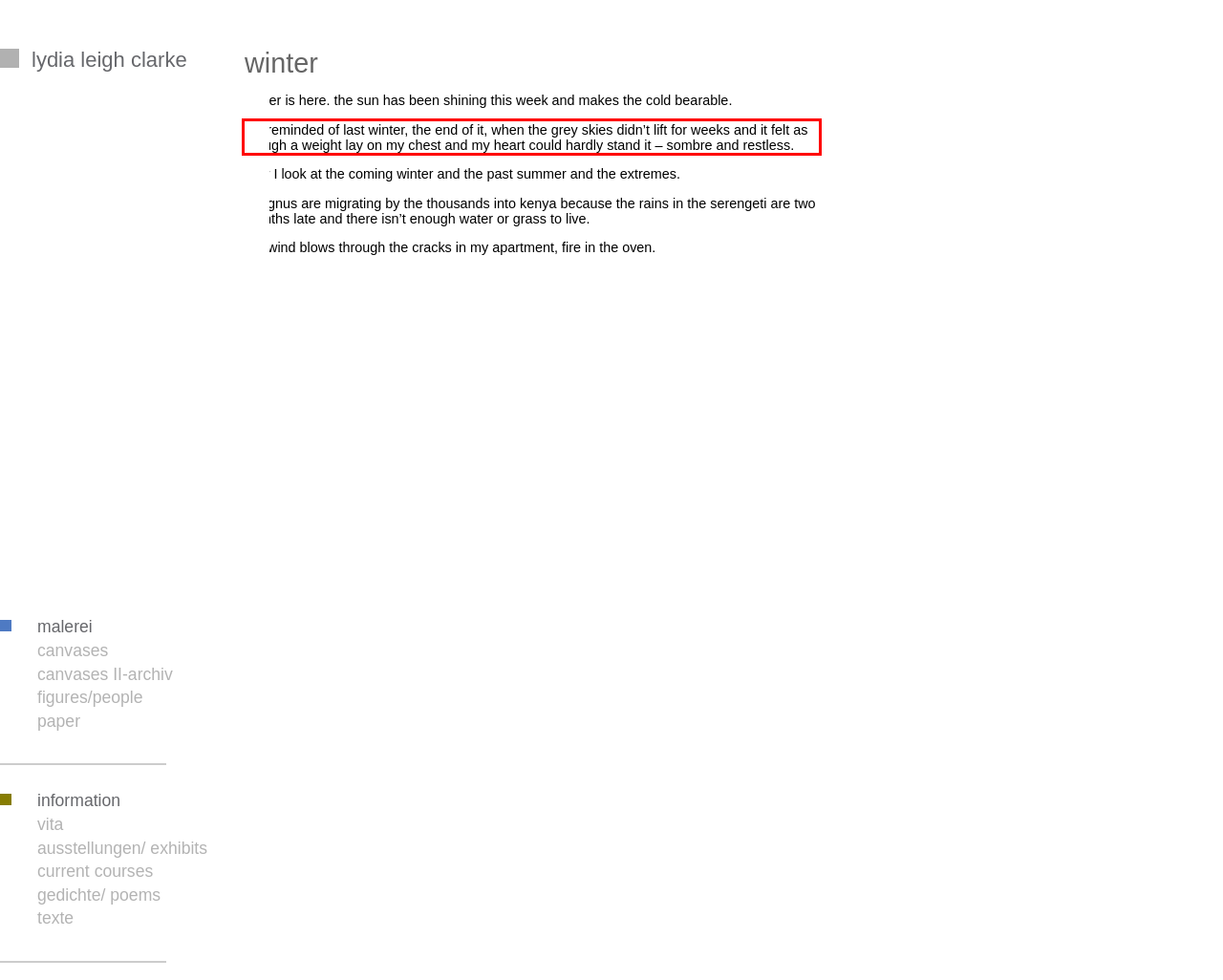Please take the screenshot of the webpage, find the red bounding box, and generate the text content that is within this red bounding box.

I’m reminded of last winter, the end of it, when the grey skies didn’t lift for weeks and it felt as though a weight lay on my chest and my heart could hardly stand it – sombre and restless.